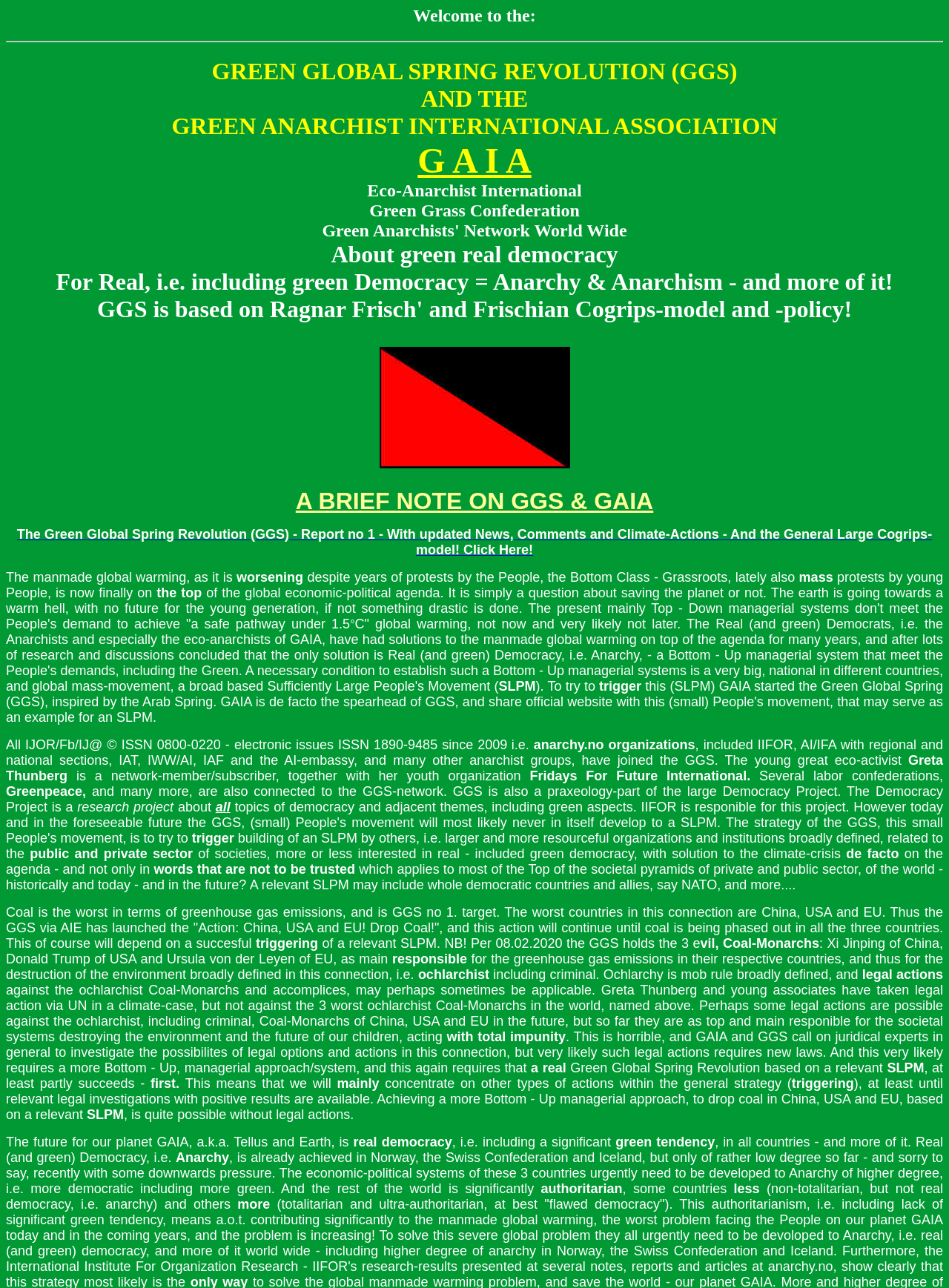Analyze the image and answer the question with as much detail as possible: 
Who is the young eco-activist mentioned?

The question asks for the name of the young eco-activist mentioned on the webpage. After reading the content, I found that Greta Thunberg is the young eco-activist mentioned, who is also a network-member/subscriber of the GGS.